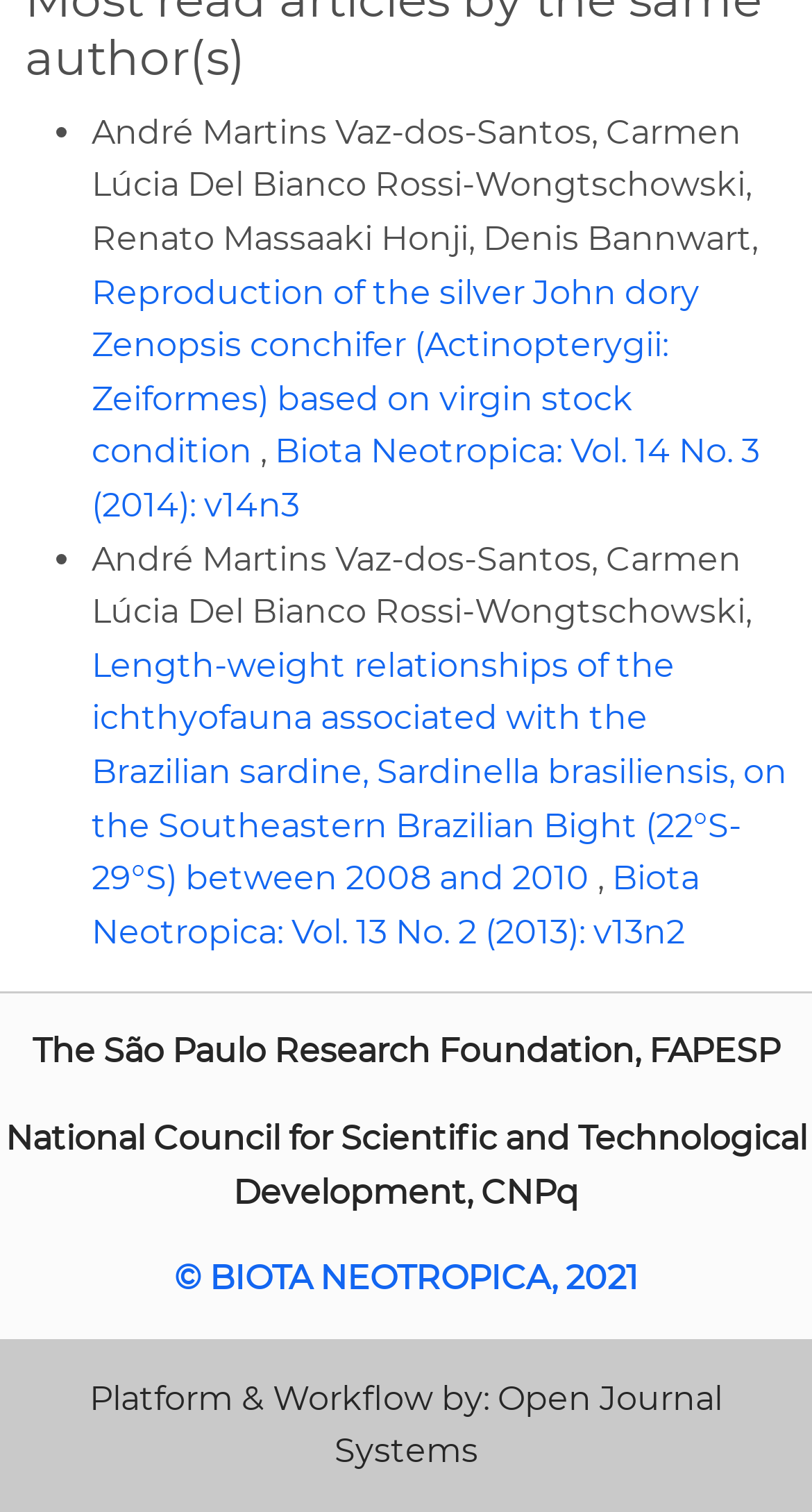Respond to the following query with just one word or a short phrase: 
What is the name of the research foundation mentioned?

FAPESP